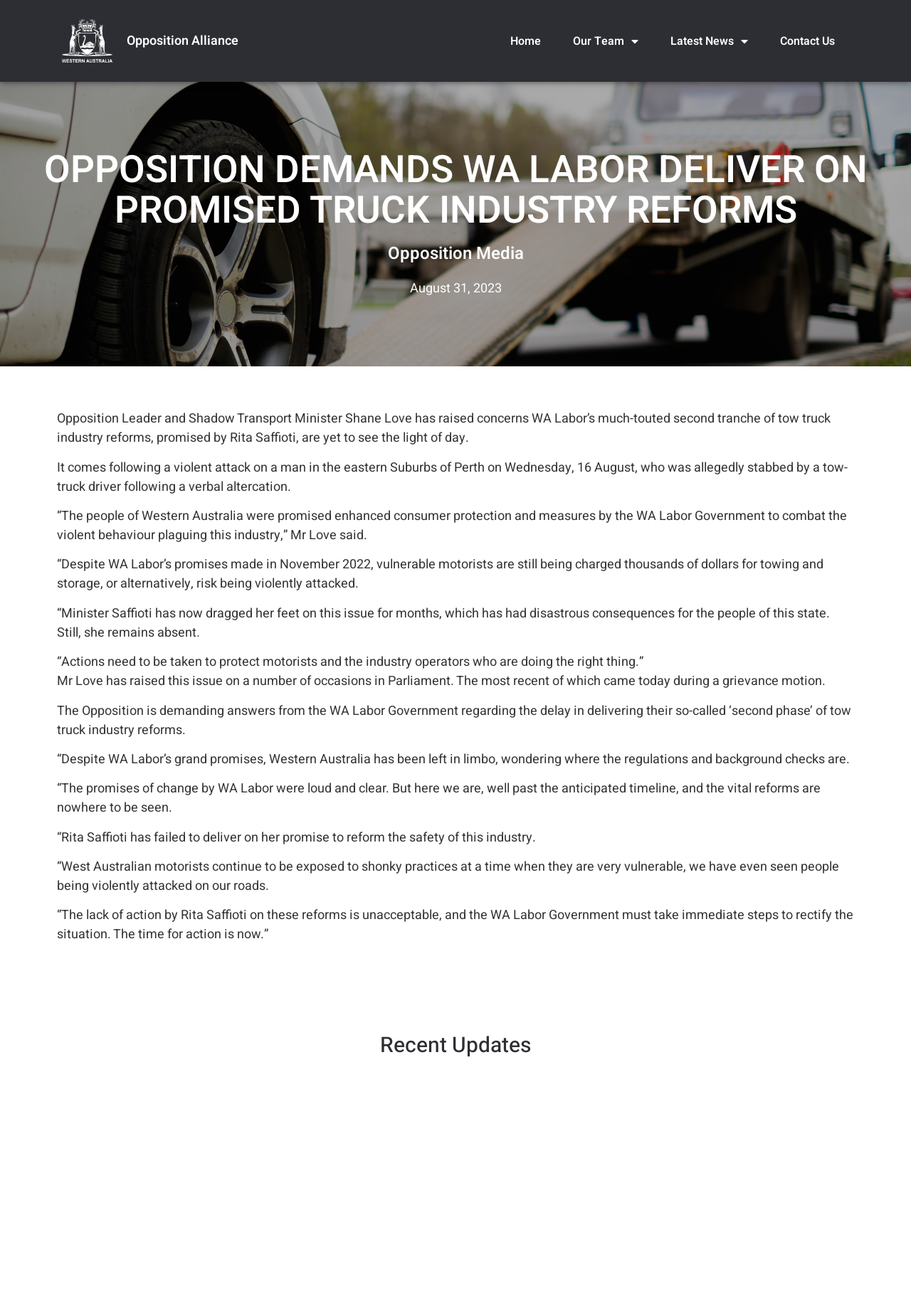What is the demand of the Opposition?
Please use the visual content to give a single word or phrase answer.

Answers from the WA Labor Government